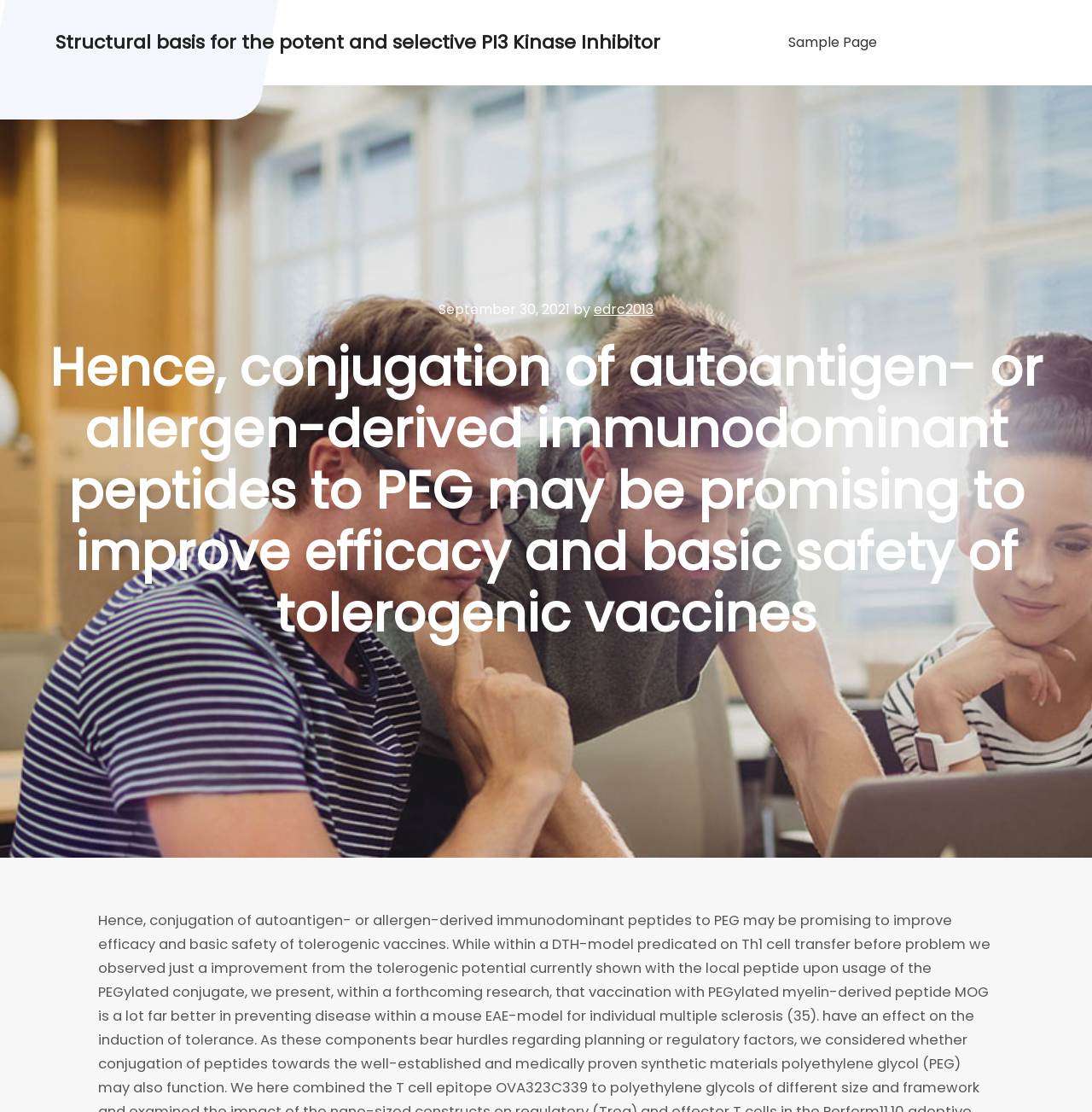Give the bounding box coordinates for the element described by: "edrc2013".

[0.544, 0.269, 0.598, 0.287]